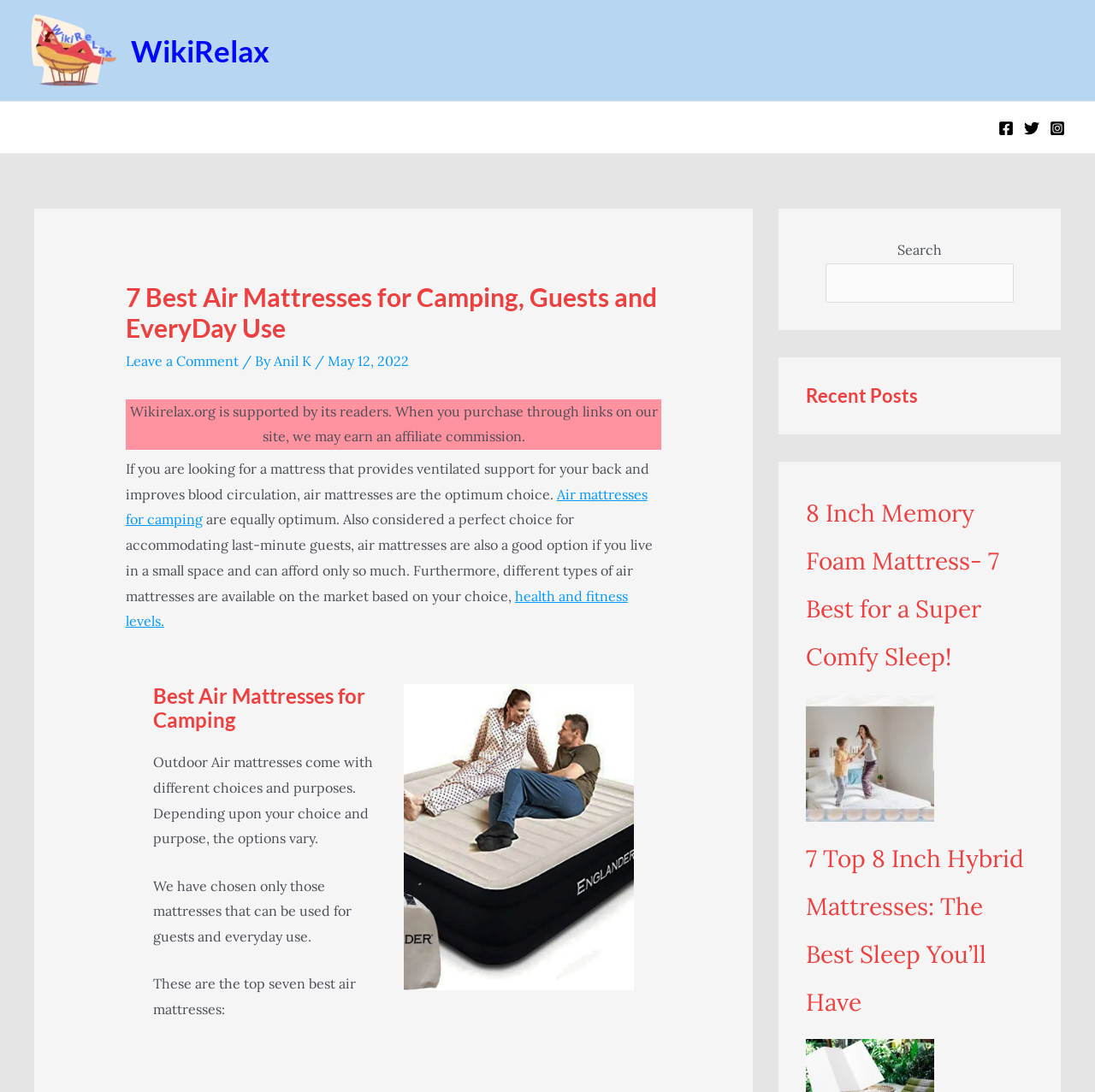What is the benefit of air mattresses for health?
Please answer the question as detailed as possible.

According to the webpage, air mattresses provide ventilated support for the back and improve blood circulation, which is beneficial for health and fitness levels.